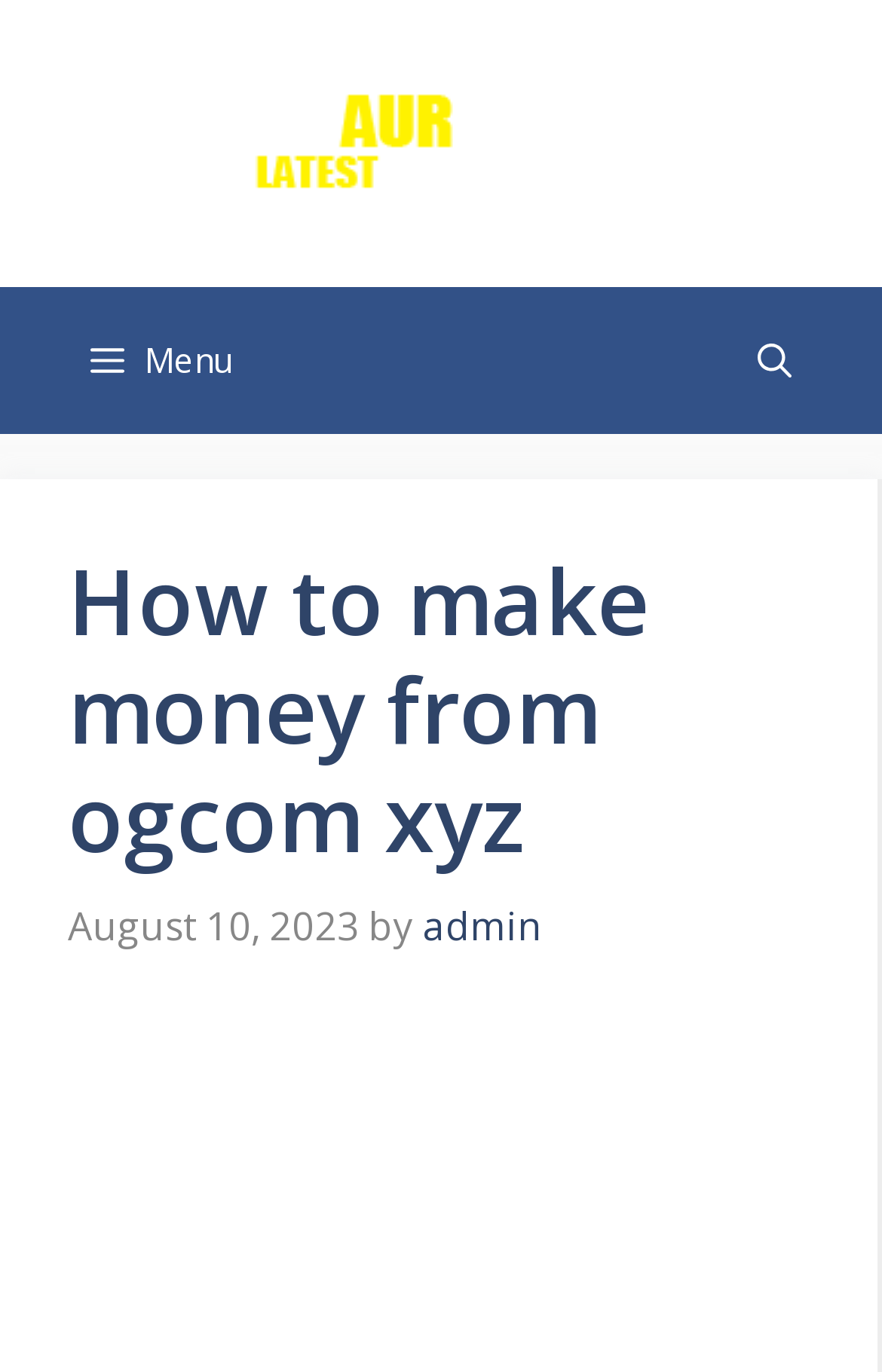Respond with a single word or phrase:
Who is the author of the article?

admin